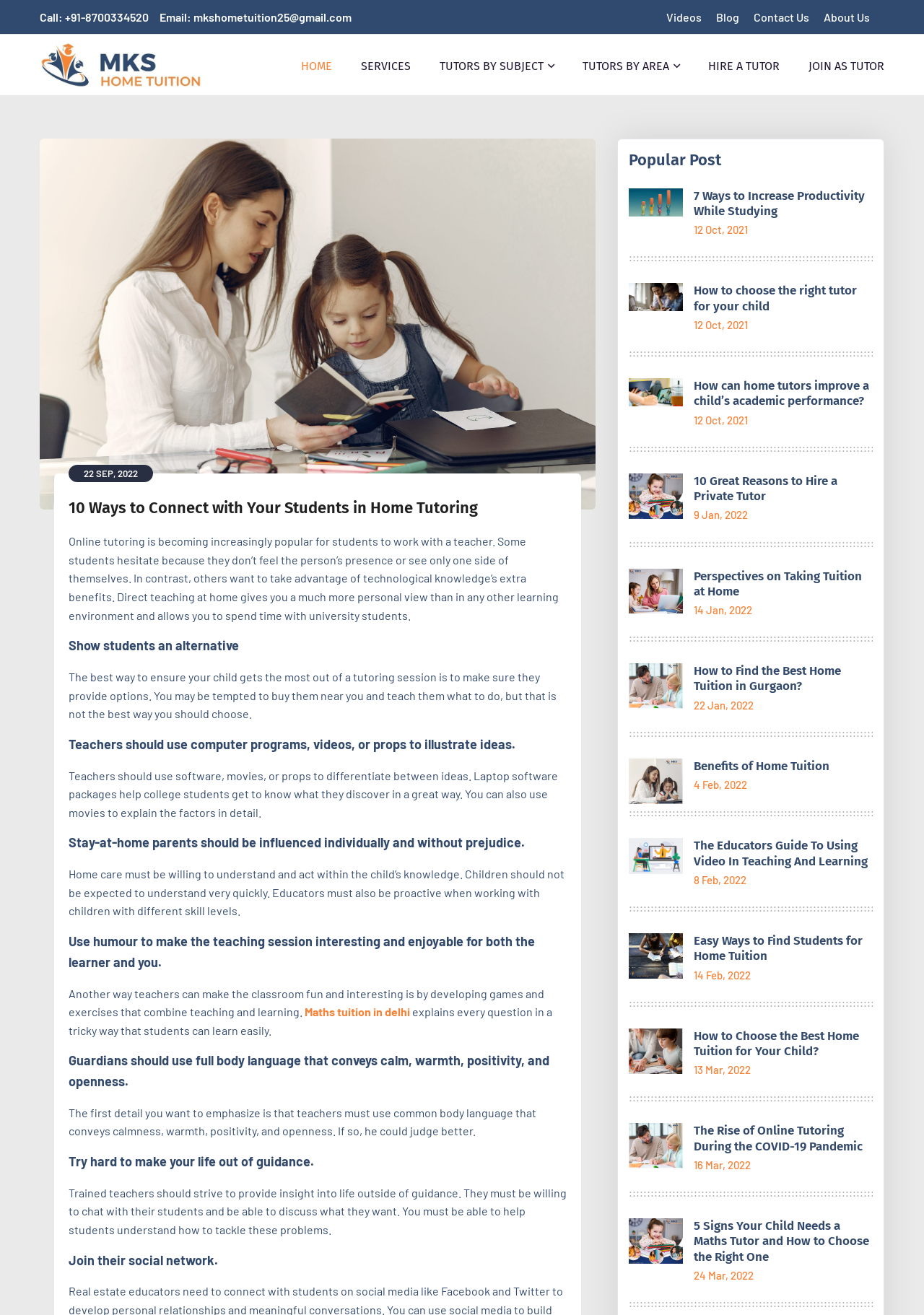Could you specify the bounding box coordinates for the clickable section to complete the following instruction: "Send an email"?

[0.209, 0.008, 0.38, 0.018]